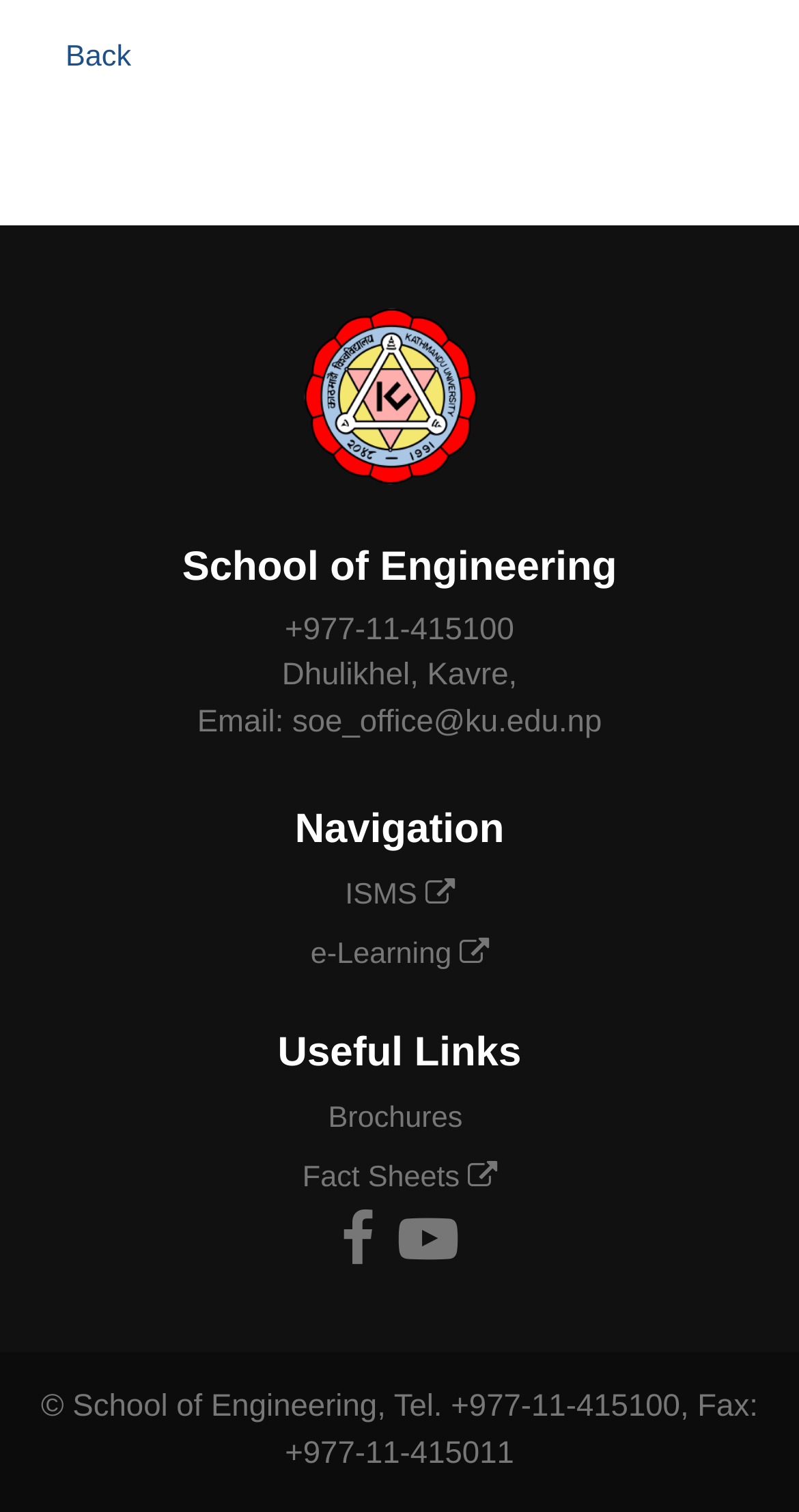What is the name of the university?
Please ensure your answer to the question is detailed and covers all necessary aspects.

The name of the university can be found in the link element with the text 'Kathmandu University' which is located at the top of the webpage, inside the contentinfo section.